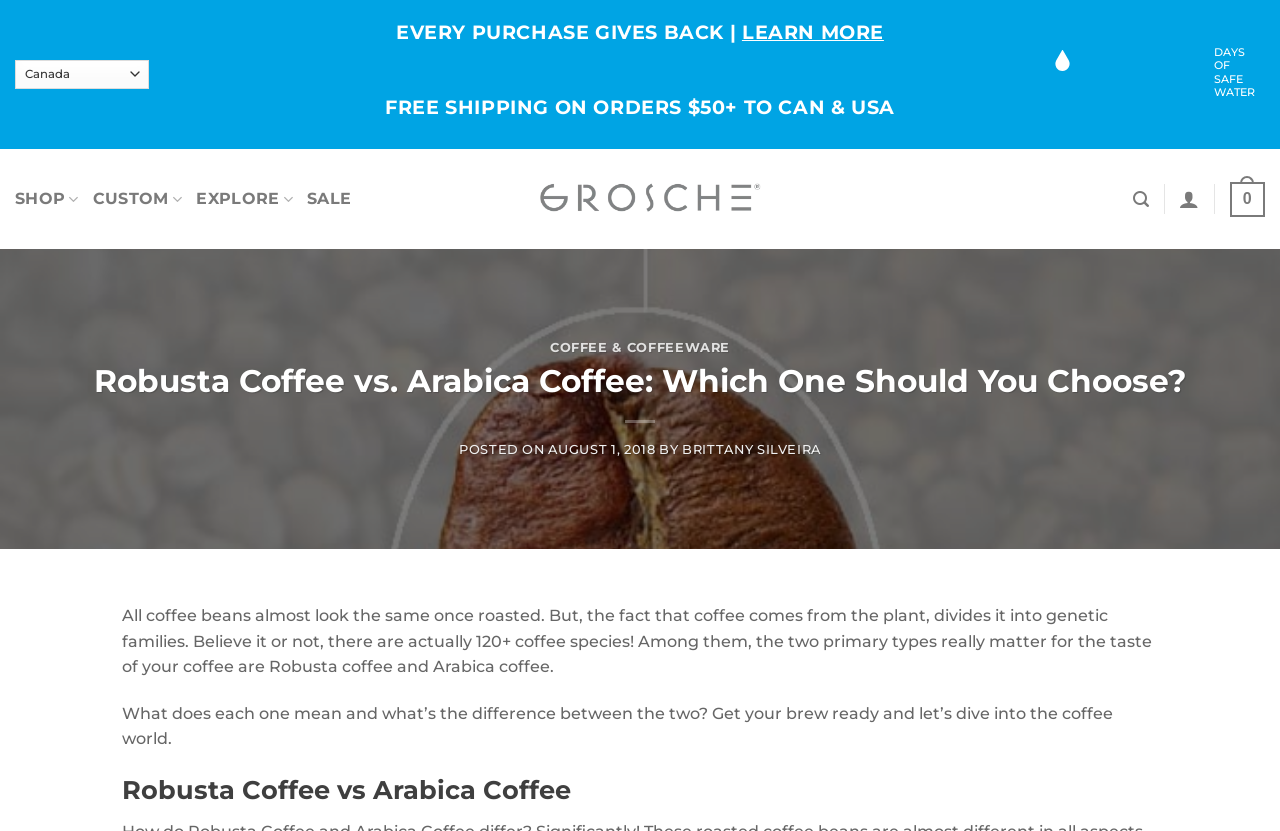Using the details in the image, give a detailed response to the question below:
What is the purpose of the 'Country' combobox?

The 'Country' combobox is likely used to select a country for shipping or other purposes, as it is located near the 'FREE SHIPPING ON ORDERS $50+ TO CAN & USA' heading, suggesting that the website offers shipping to different countries.